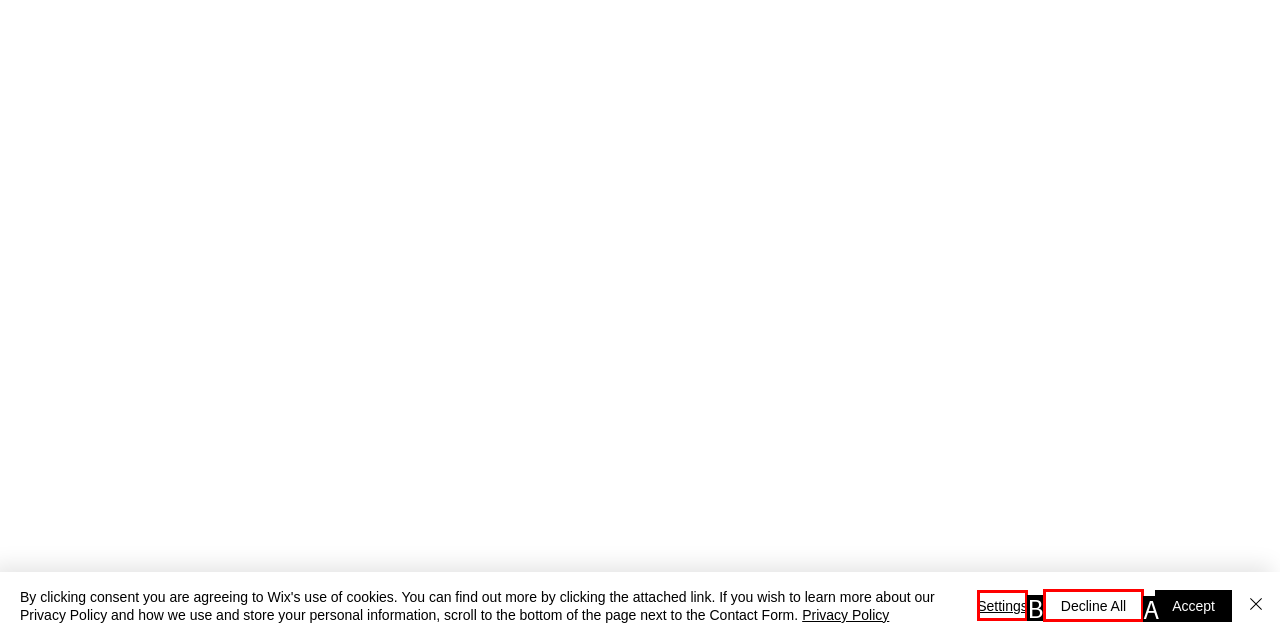Which option is described as follows: Decline All
Answer with the letter of the matching option directly.

A